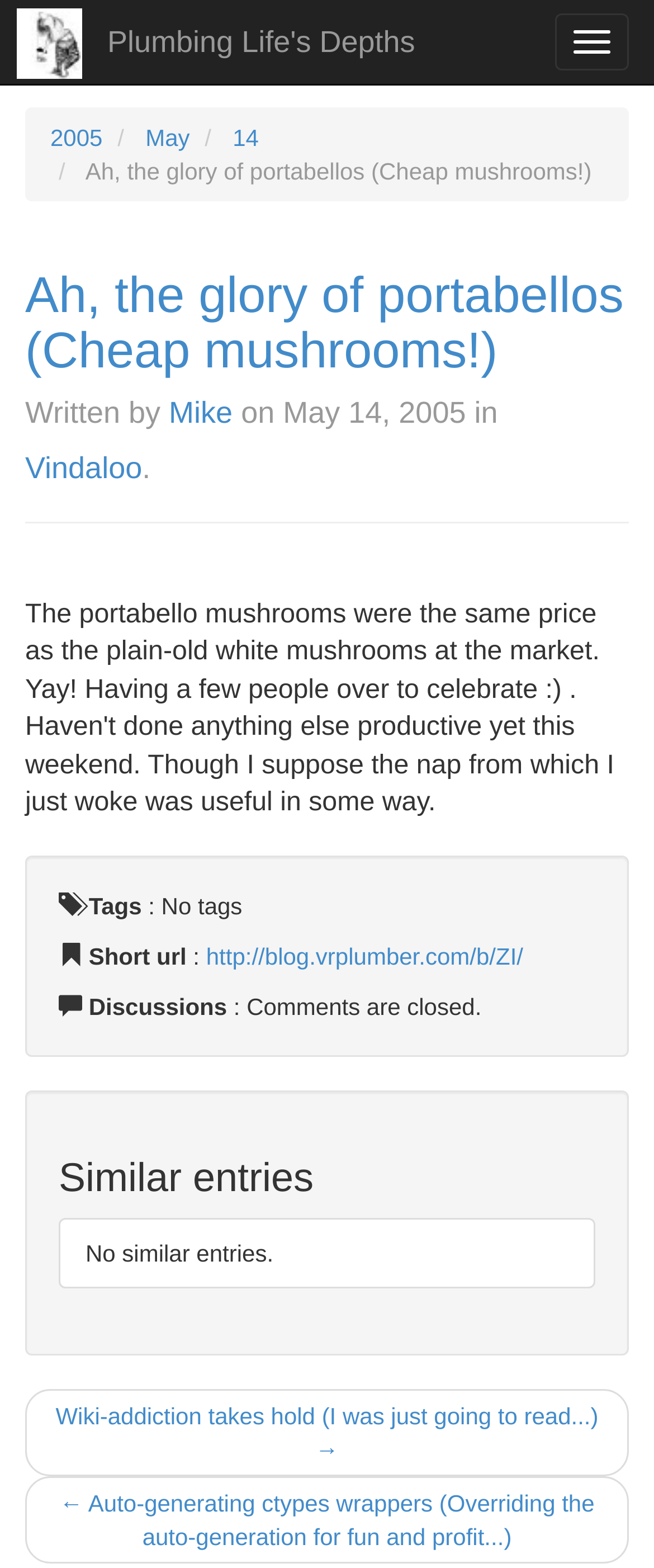Indicate the bounding box coordinates of the element that needs to be clicked to satisfy the following instruction: "View the similar entry 'Wiki-addiction takes hold'". The coordinates should be four float numbers between 0 and 1, i.e., [left, top, right, bottom].

[0.038, 0.886, 0.962, 0.942]